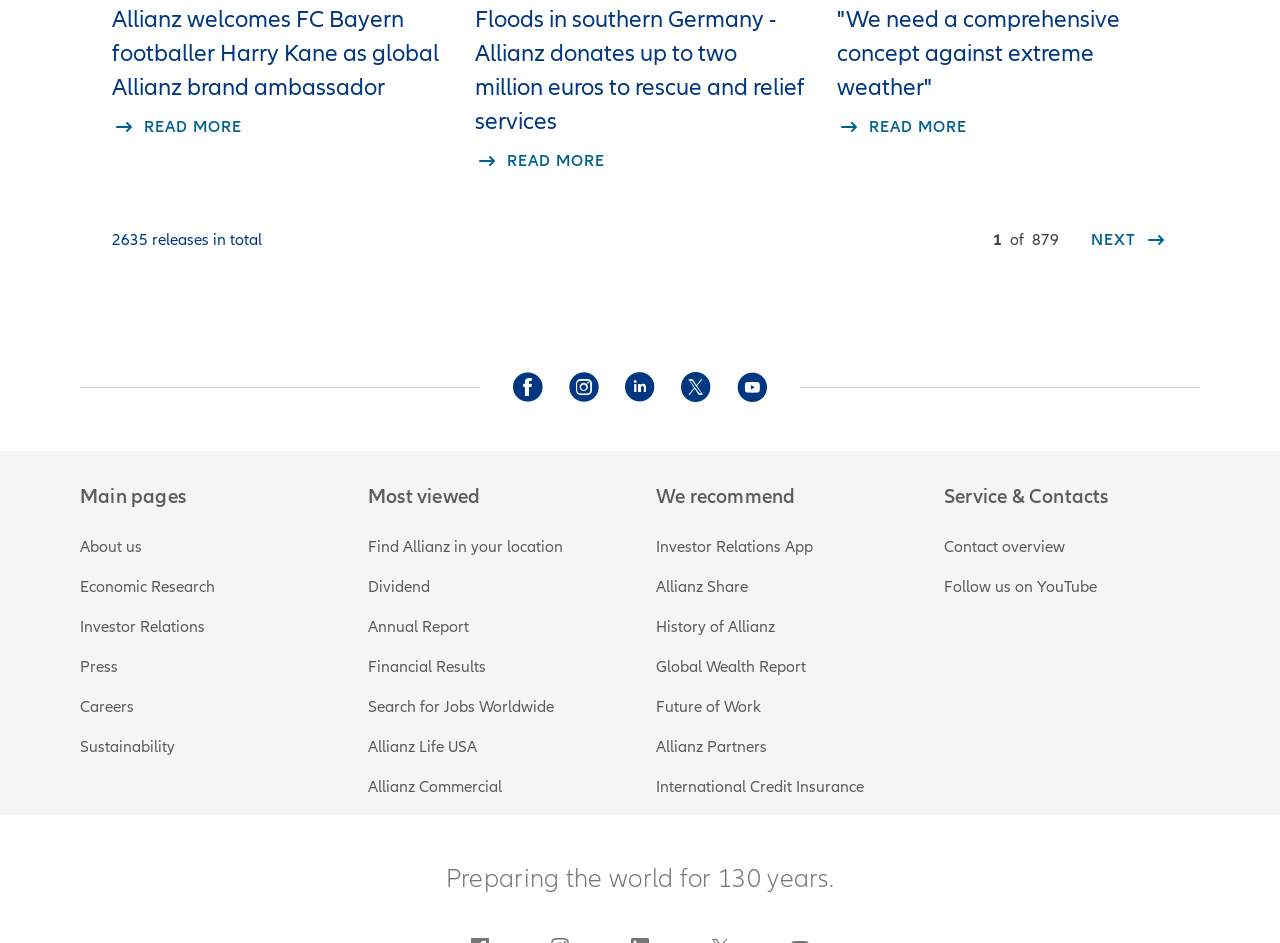What is the name of the footballer who is the global Allianz brand ambassador?
Could you give a comprehensive explanation in response to this question?

The answer can be found in the first heading element, which states 'Allianz welcomes FC Bayern footballer Harry Kane as global Allianz brand ambassador'.